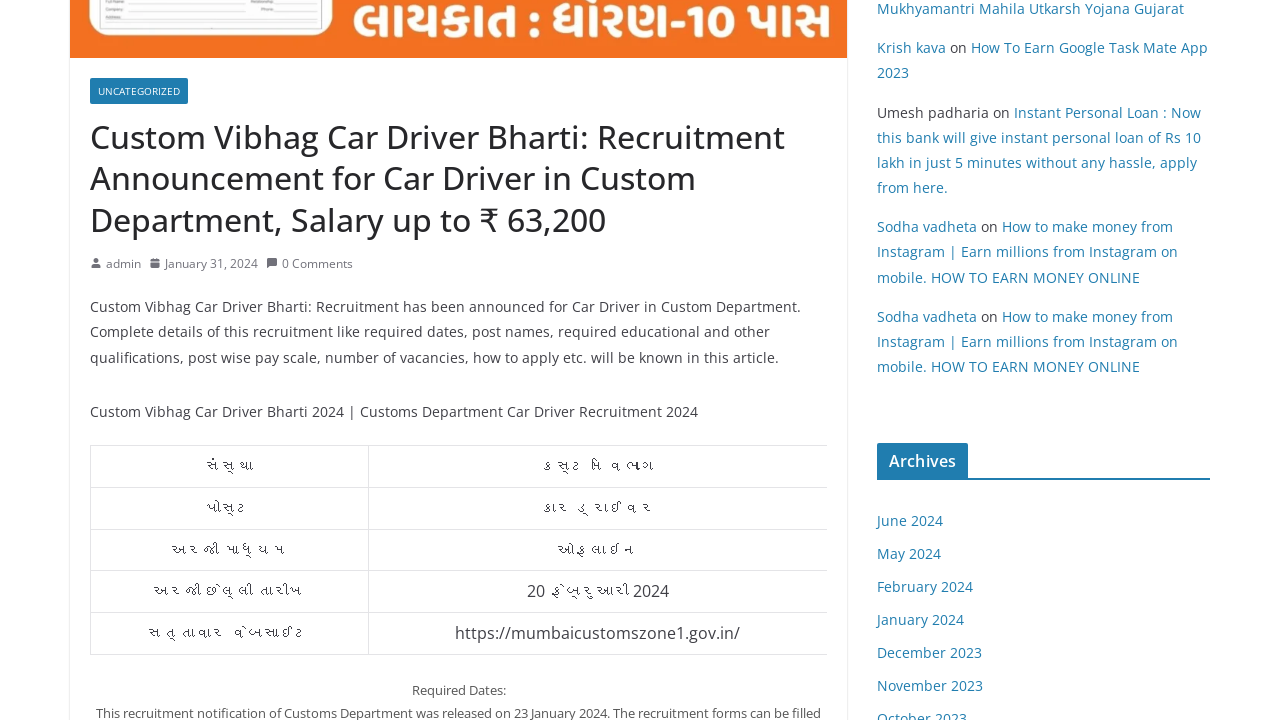Determine the bounding box coordinates for the area that needs to be clicked to fulfill this task: "Read the 'Custom Vibhag Car Driver Bharti 2024 | Customs Department Car Driver Recruitment 2024' article". The coordinates must be given as four float numbers between 0 and 1, i.e., [left, top, right, bottom].

[0.07, 0.558, 0.545, 0.584]